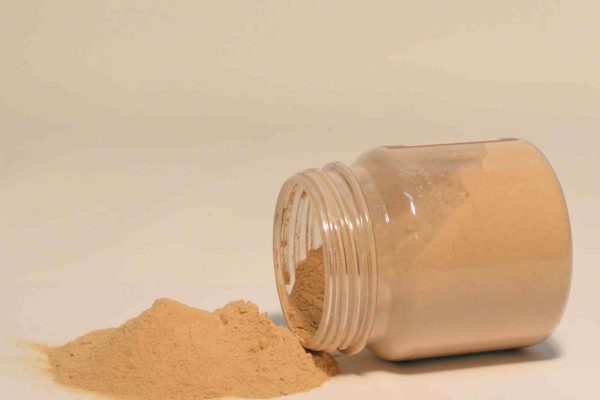Provide a thorough description of the image, including all visible elements.

The image features a clear plastic jar tipped over, revealing a fine, tan-colored powder spilling out. This powder is likely bentonite, a key additive in cement slurries, known for its properties as a cement extender. The background is neutral, emphasizing the jar and the powder, which suggests a focus on the material's texture and color. The image serves to illustrate the topic of "All you need to know about Bentonite in Cement Slurries," providing a visual representation of the material discussed in the accompanying article.